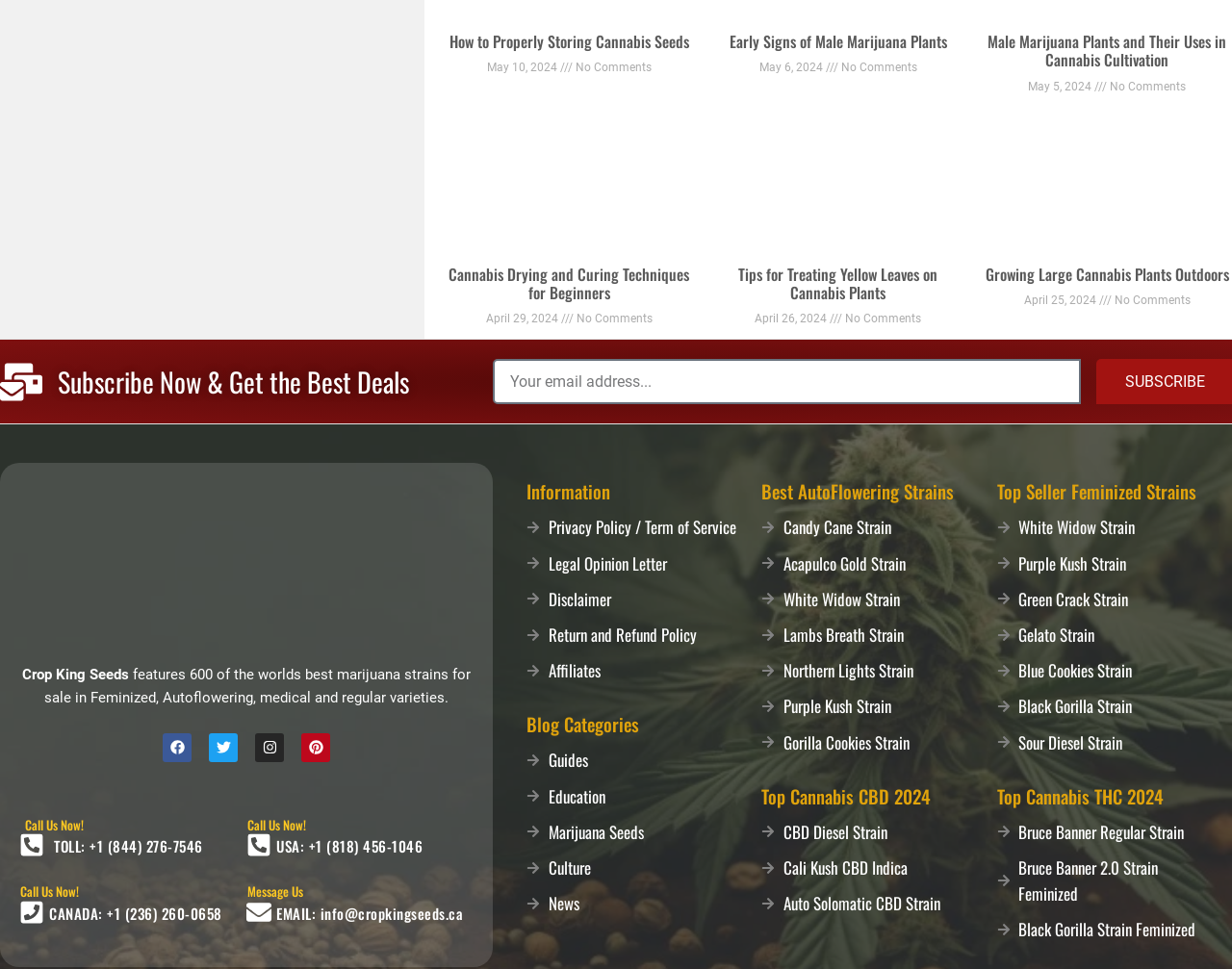Please answer the following question using a single word or phrase: 
How many articles are on this webpage?

6